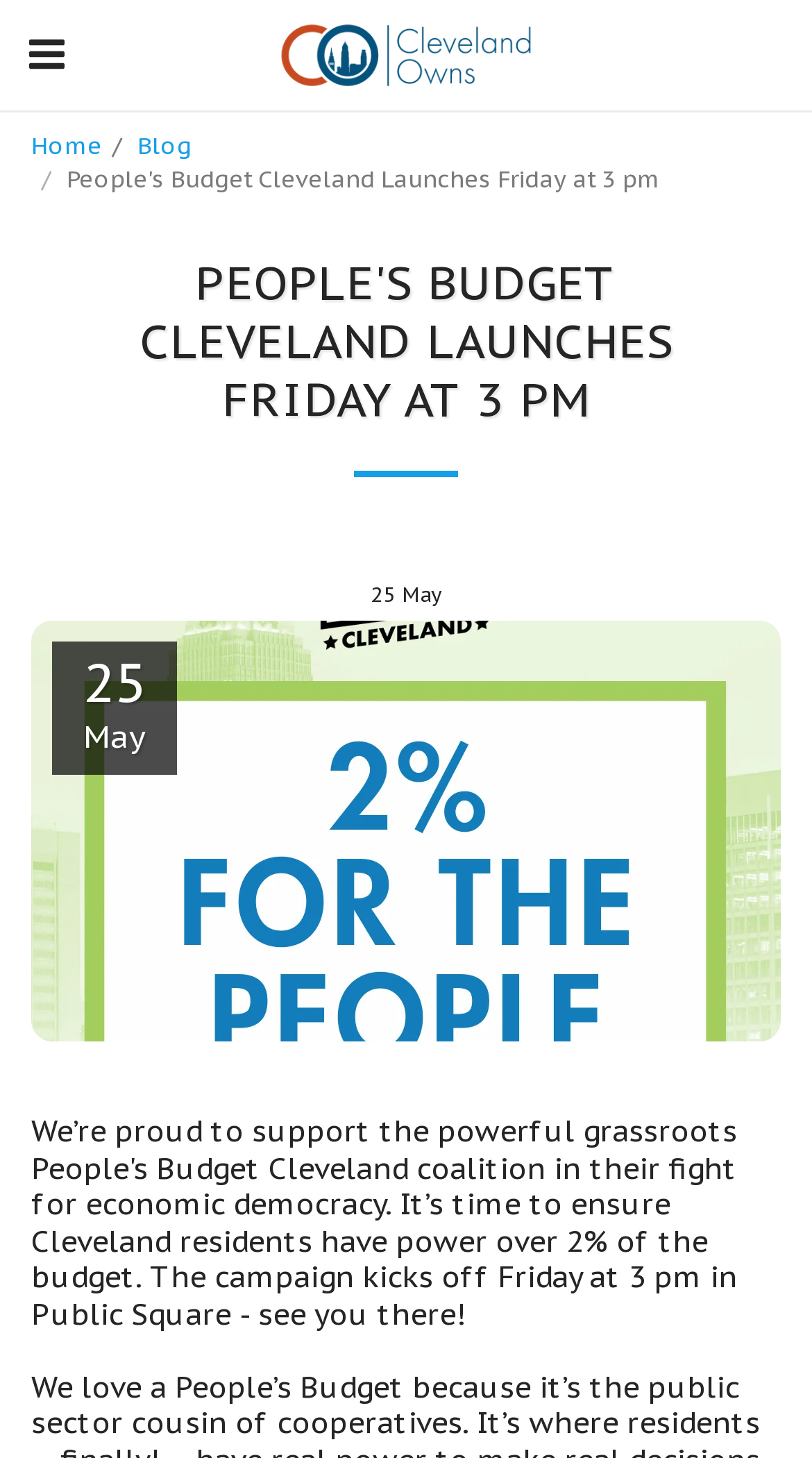Given the description "Cleveland Owns", determine the bounding box of the corresponding UI element.

[0.303, 0.0, 0.697, 0.076]